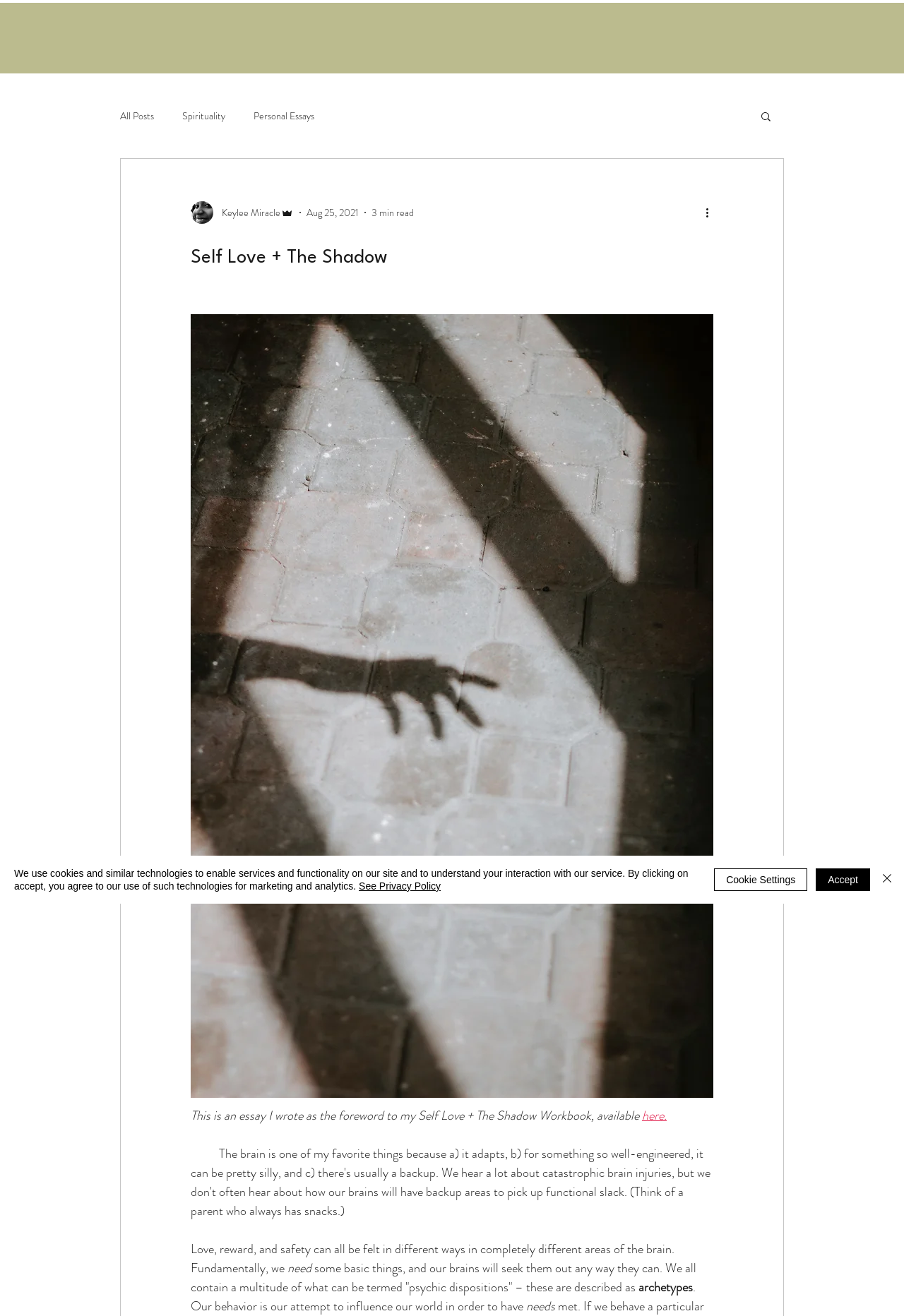Please find the bounding box coordinates of the section that needs to be clicked to achieve this instruction: "View the writer's profile".

[0.211, 0.153, 0.325, 0.17]